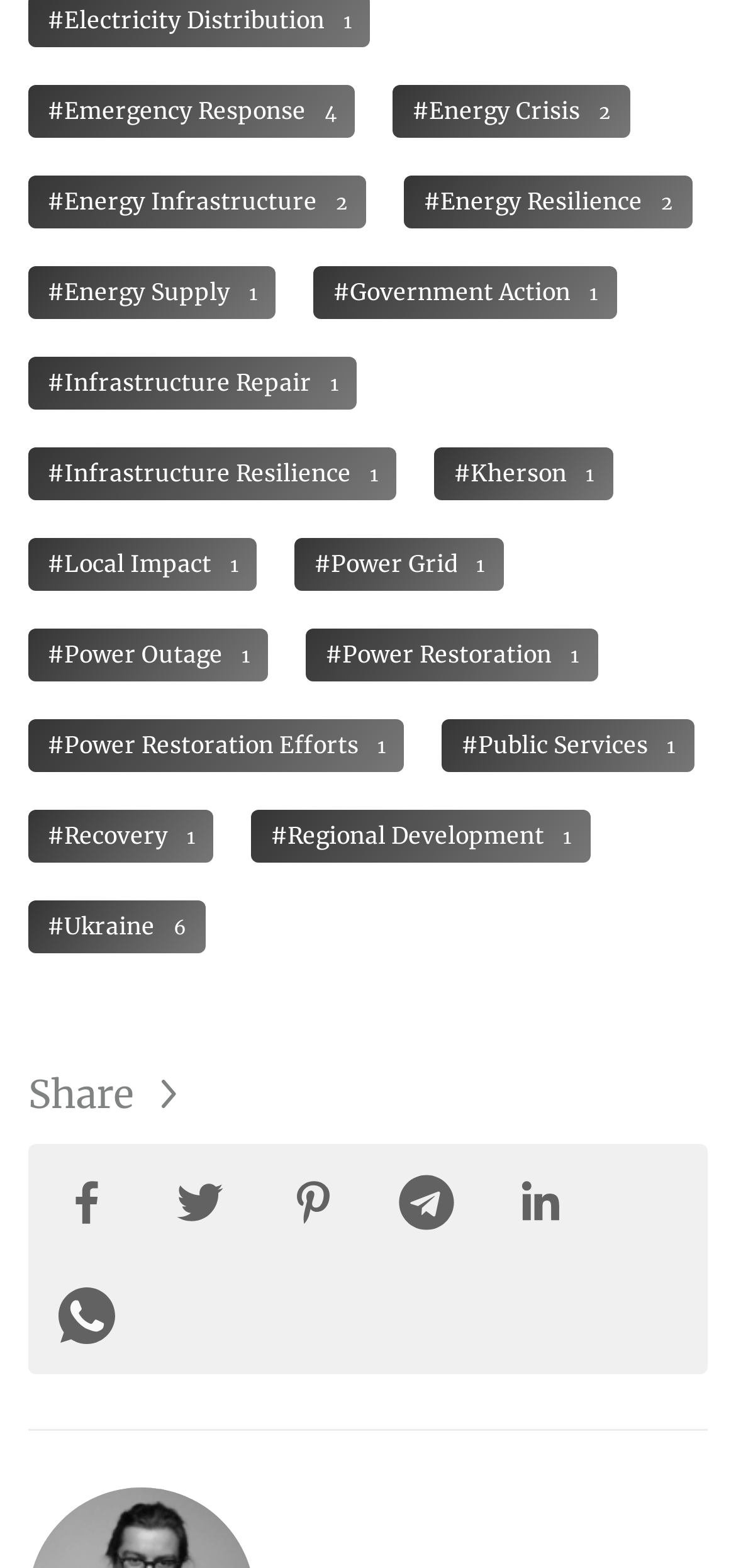What is the last link on the webpage?
Based on the screenshot, answer the question with a single word or phrase.

Recovery 1